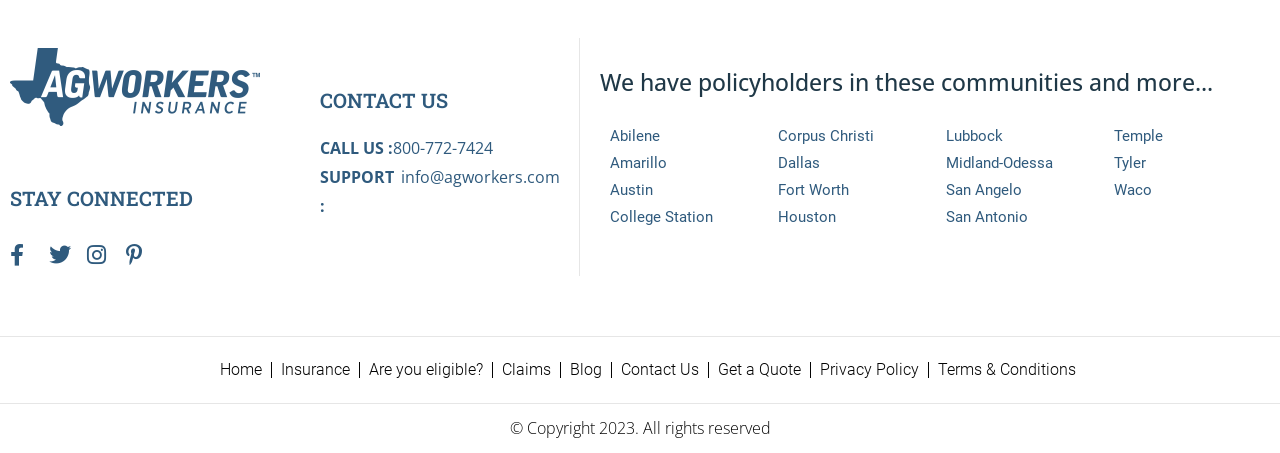Please locate the bounding box coordinates of the element that should be clicked to achieve the given instruction: "Read the blog".

[0.438, 0.766, 0.477, 0.868]